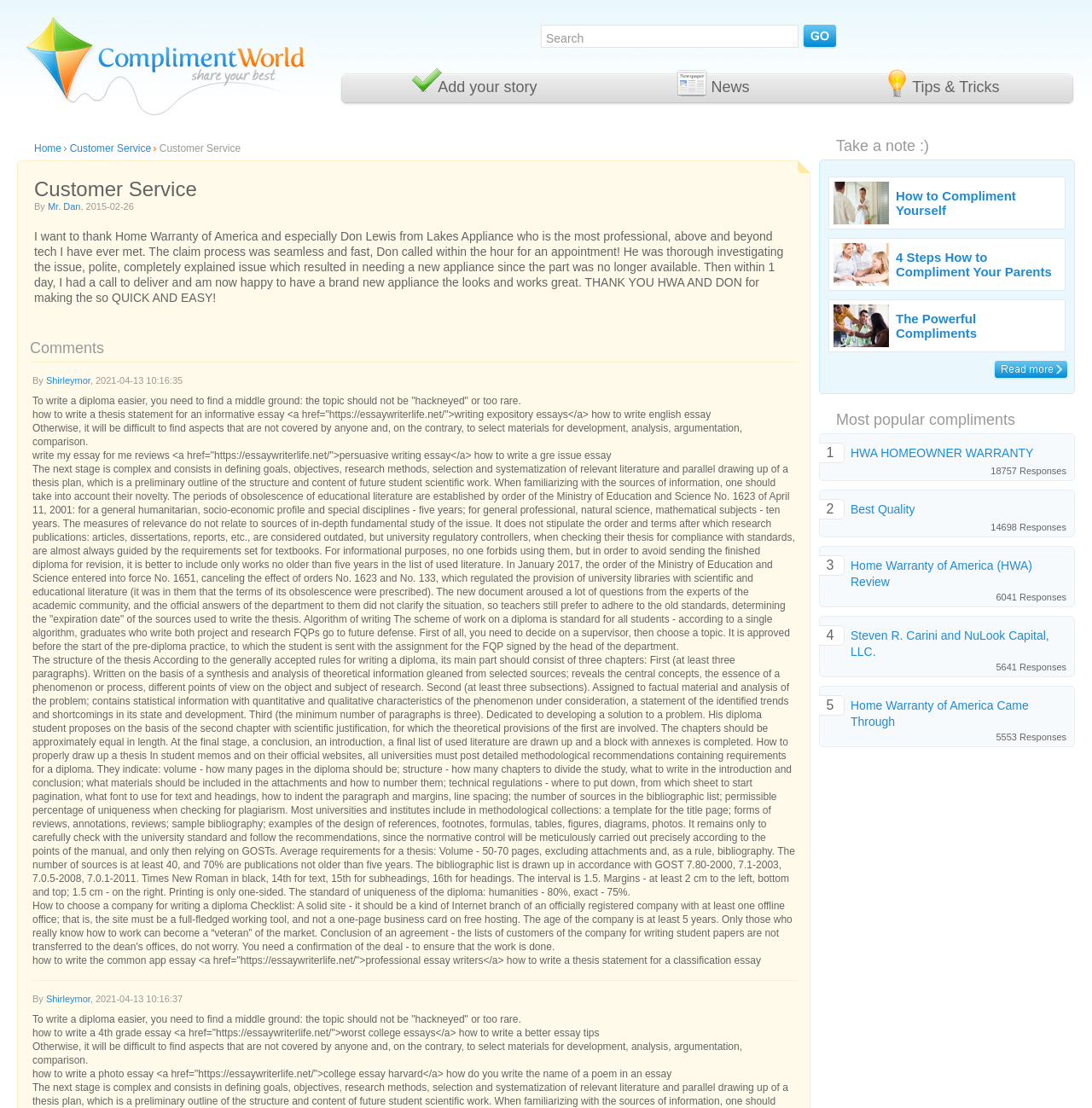Please identify the bounding box coordinates of the element that needs to be clicked to execute the following command: "Get tips and tricks". Provide the bounding box using four float numbers between 0 and 1, formatted as [left, top, right, bottom].

[0.808, 0.061, 0.925, 0.095]